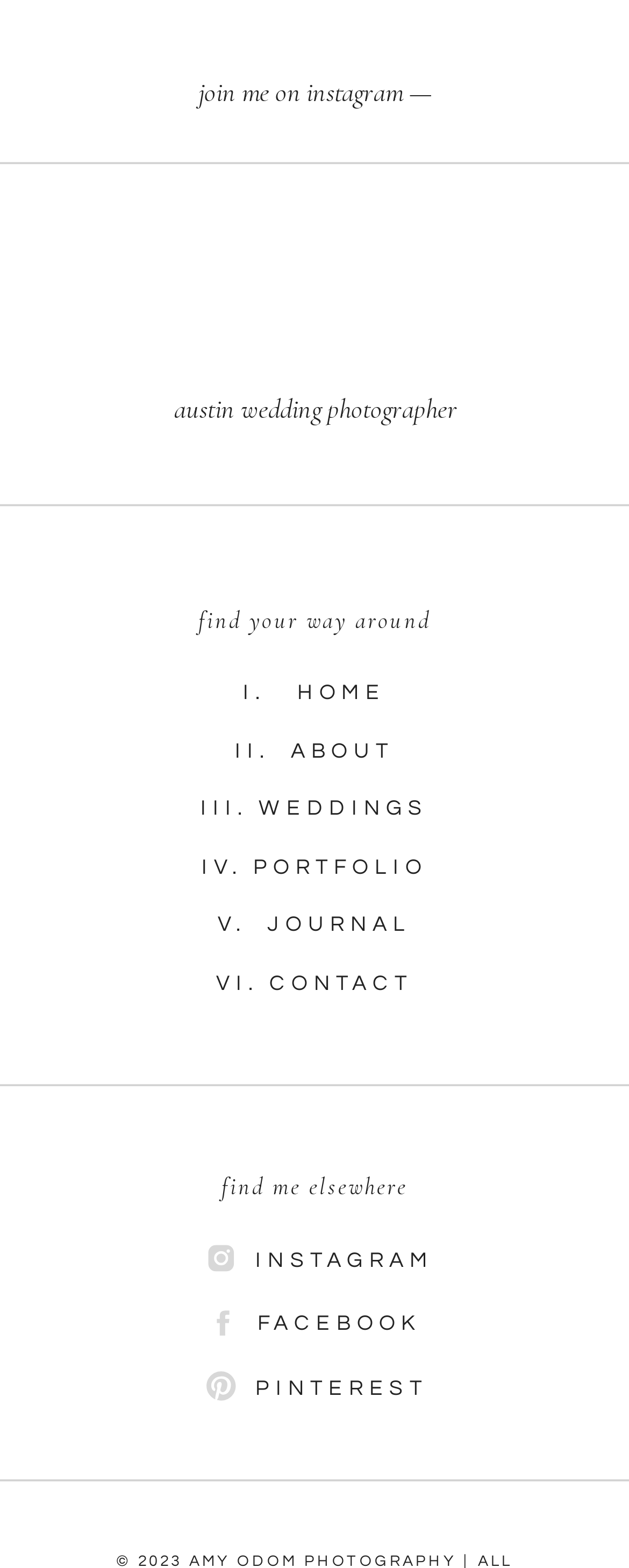Could you specify the bounding box coordinates for the clickable section to complete the following instruction: "Click on the 'austin wedding photographer' link"?

[0.066, 0.249, 0.938, 0.289]